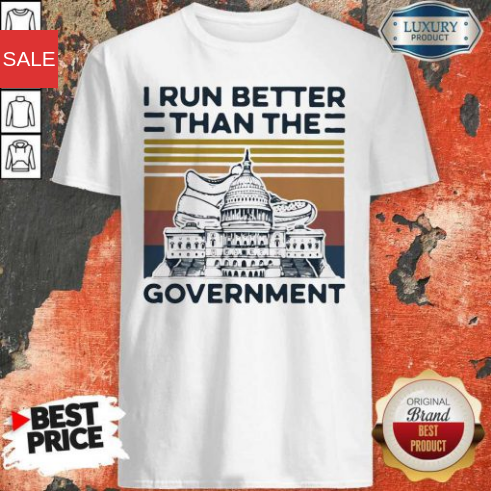Refer to the screenshot and give an in-depth answer to this question: What is the texture of the background surface?

The question asks about the texture of the background surface. The caption describes the background as a textured surface, which enhances the overall edgy vibe of the presentation, indicating that the correct answer is indeed 'textured'.